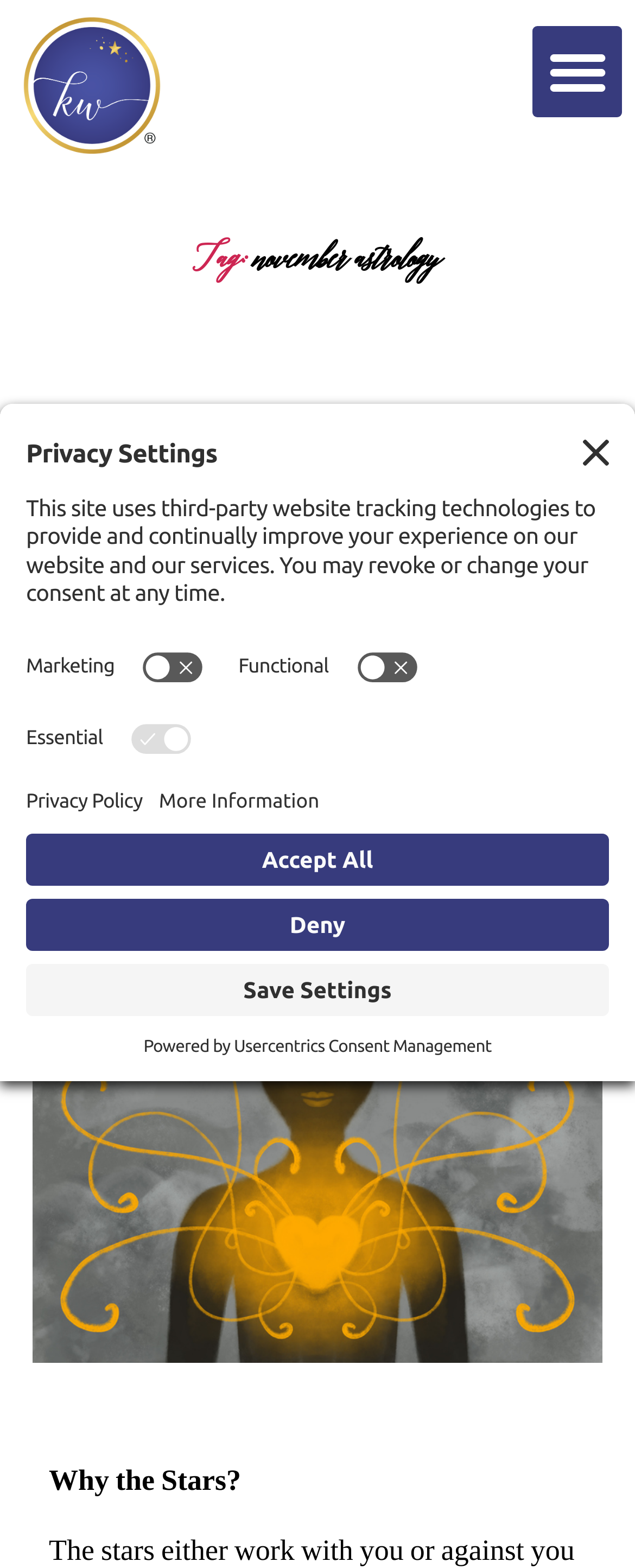Please reply to the following question using a single word or phrase: 
What is the name of the author of the article?

Kim Woods